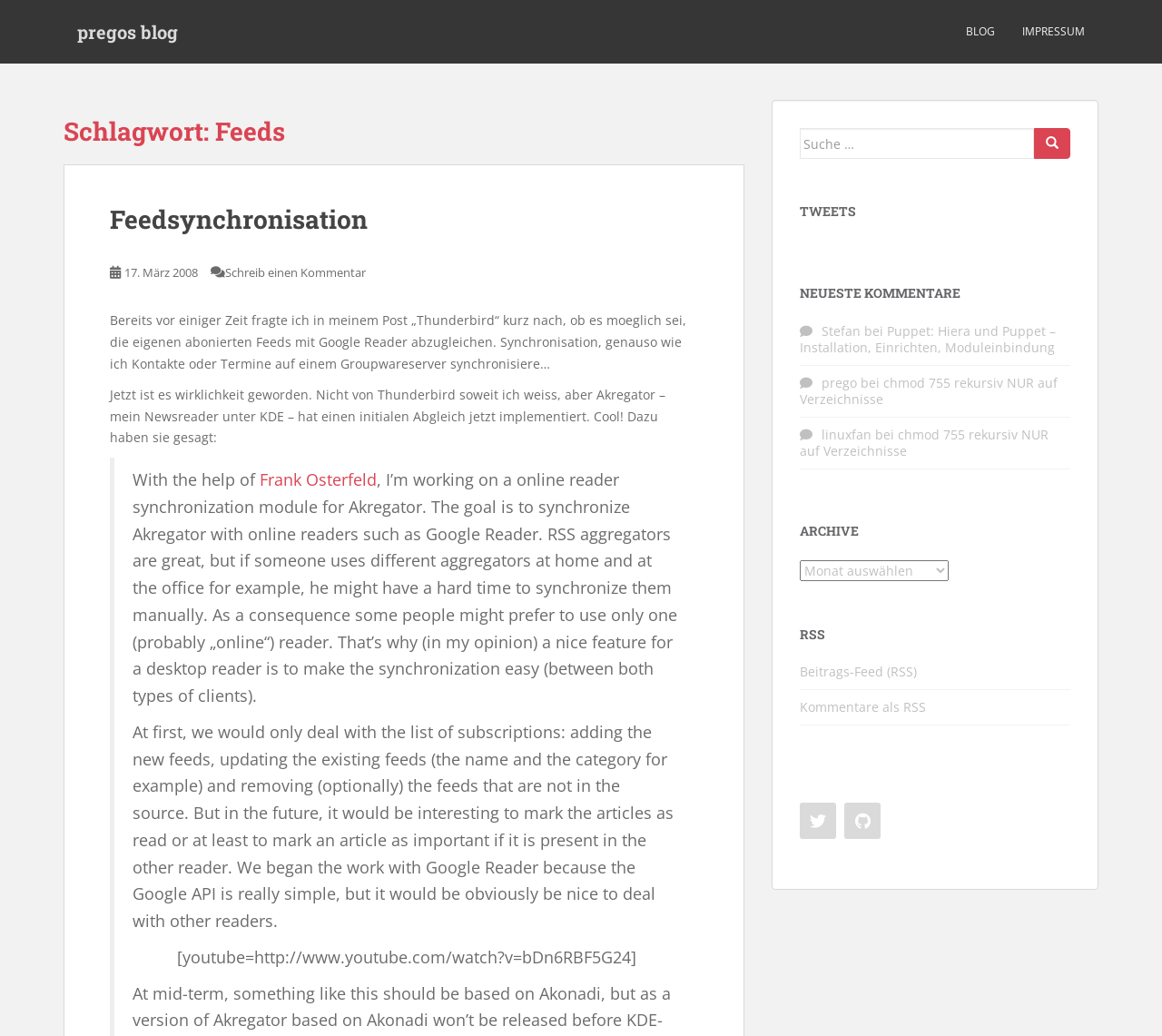Please find the bounding box coordinates of the element that you should click to achieve the following instruction: "Subscribe to the RSS feed". The coordinates should be presented as four float numbers between 0 and 1: [left, top, right, bottom].

[0.688, 0.64, 0.789, 0.657]